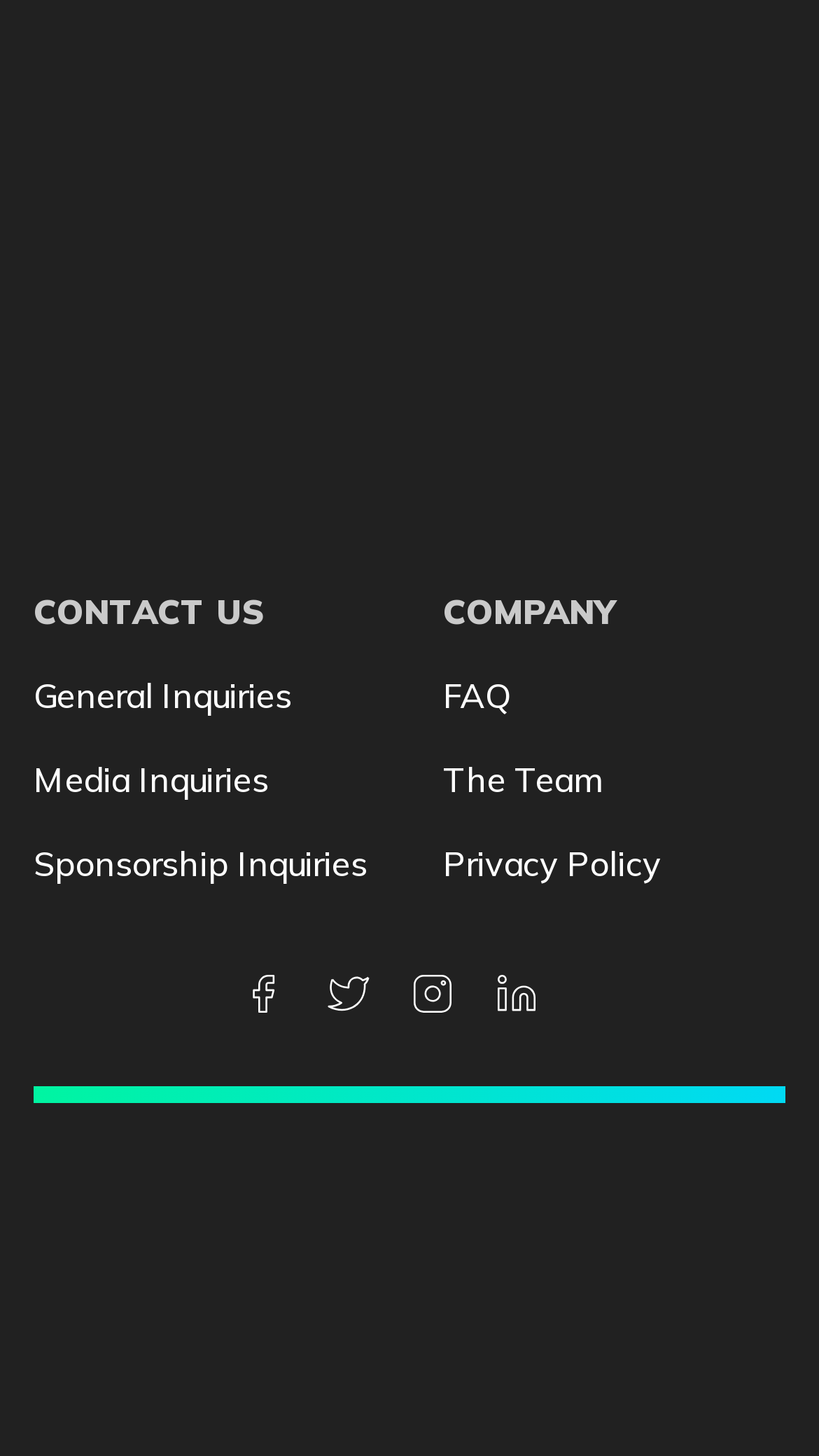Identify the bounding box coordinates of the clickable region required to complete the instruction: "Visit the 'FAQ' page". The coordinates should be given as four float numbers within the range of 0 and 1, i.e., [left, top, right, bottom].

[0.541, 0.464, 0.623, 0.493]